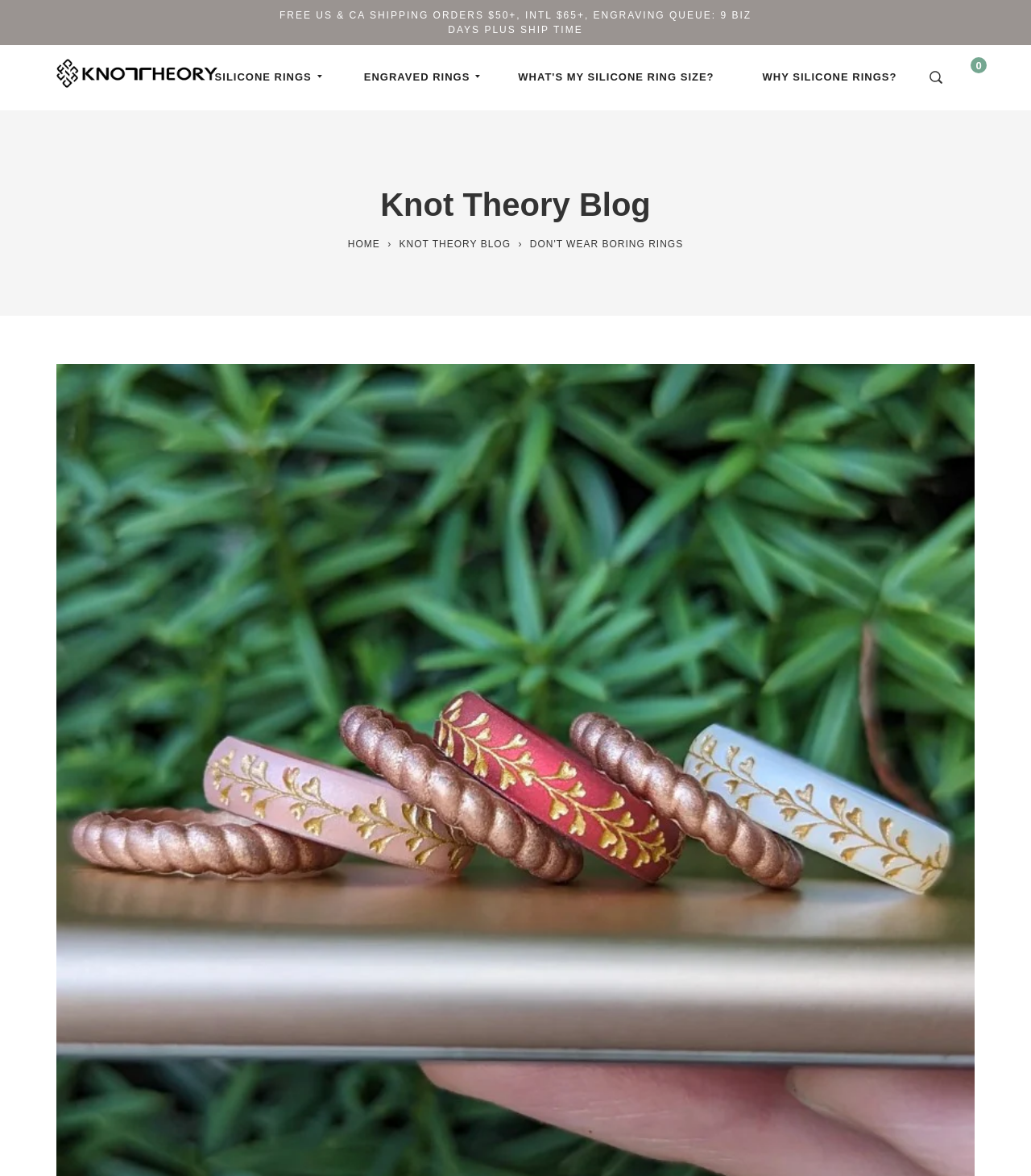What type of rings are sold on this website?
Please respond to the question with a detailed and informative answer.

I inferred this by looking at the link elements with texts 'SILICONE RINGS', 'ENGRAVED RINGS', and 'WHAT'S MY SILICONE RING SIZE?', which suggest that silicone rings are a primary product category on this website.